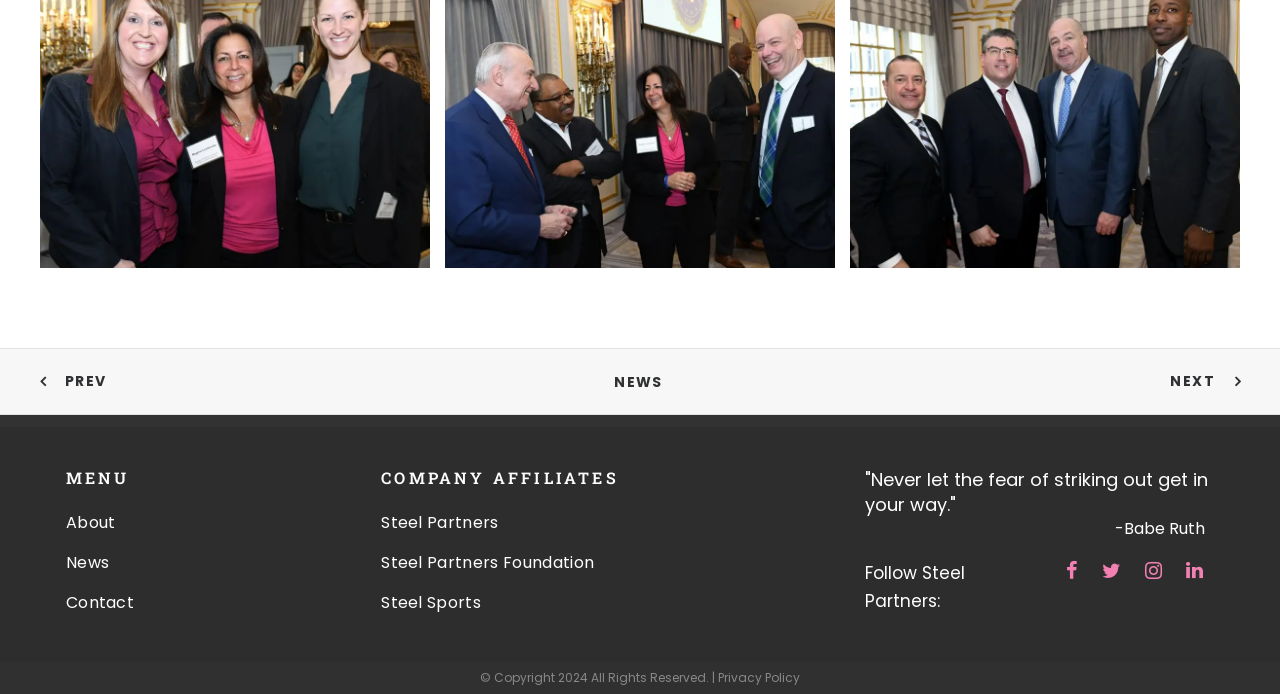Identify the bounding box coordinates for the UI element described as: "Steel Partners Foundation". The coordinates should be provided as four floats between 0 and 1: [left, top, right, bottom].

[0.298, 0.793, 0.464, 0.827]